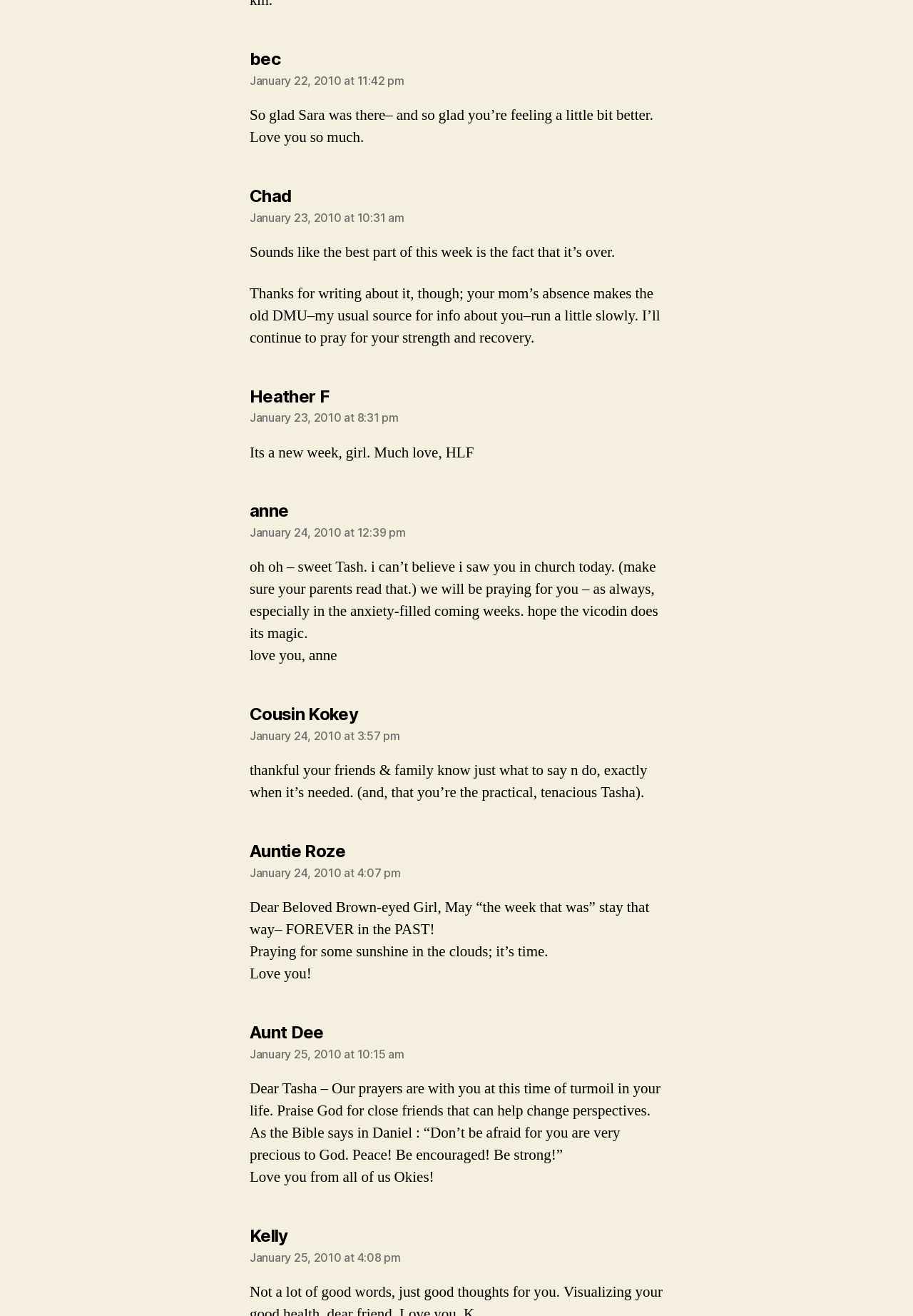What is the date of the last comment? Based on the screenshot, please respond with a single word or phrase.

January 25, 2010